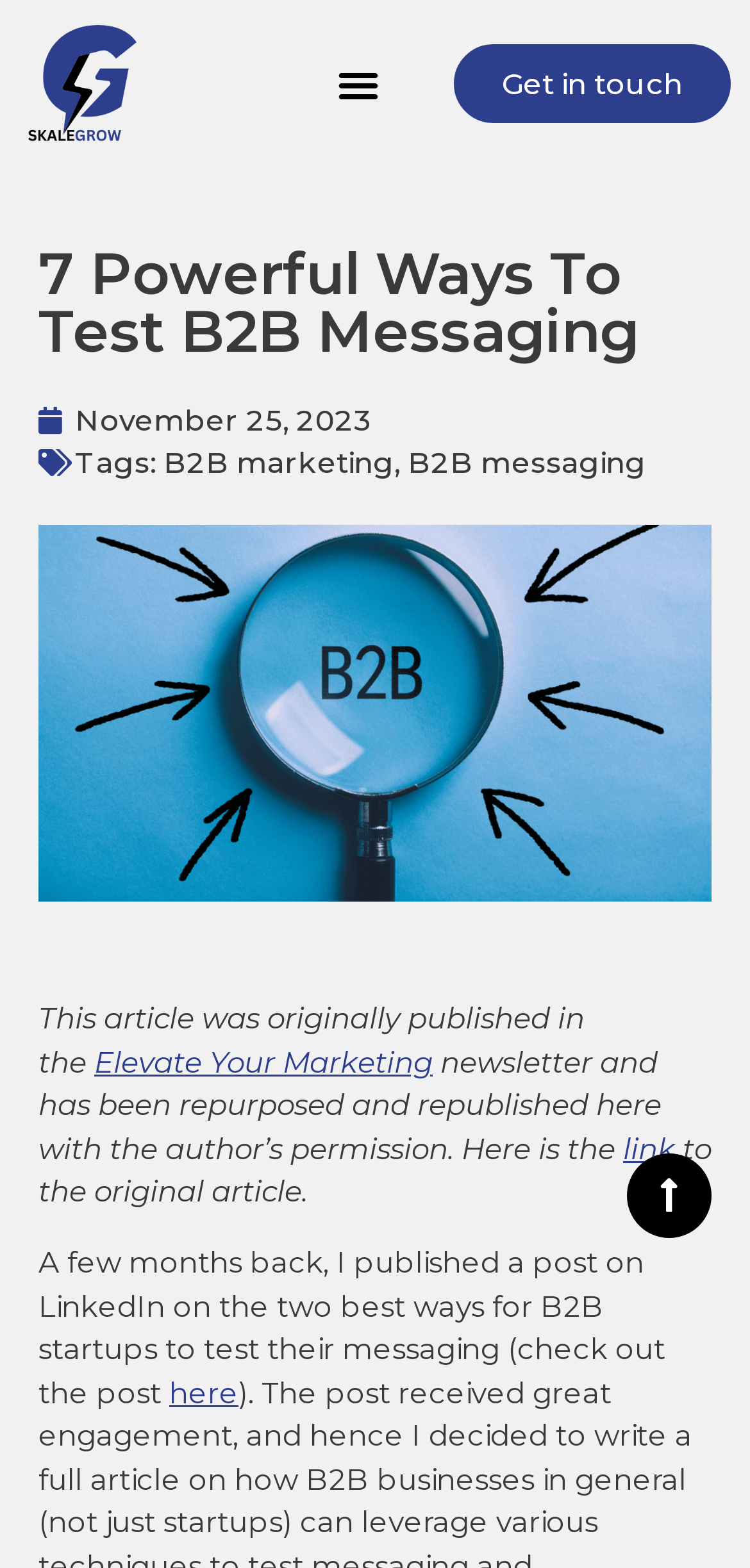How many links are there in the article?
Please provide a single word or phrase as your answer based on the screenshot.

7